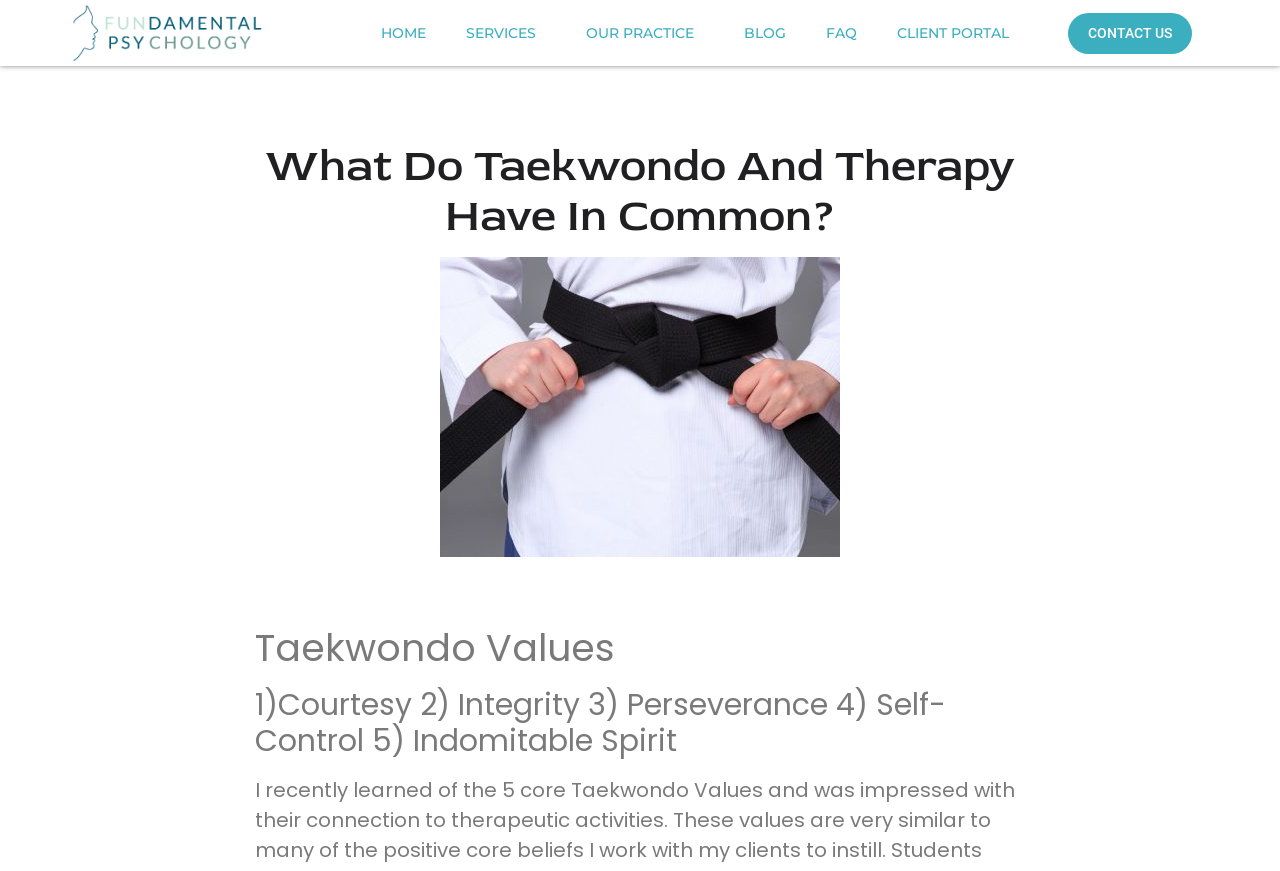What is the topic of the main article?
Please answer the question as detailed as possible based on the image.

I inferred the topic by looking at the heading 'What Do Taekwondo And Therapy Have In Common?' which suggests that the article is about the connection between Taekwondo and Therapy.